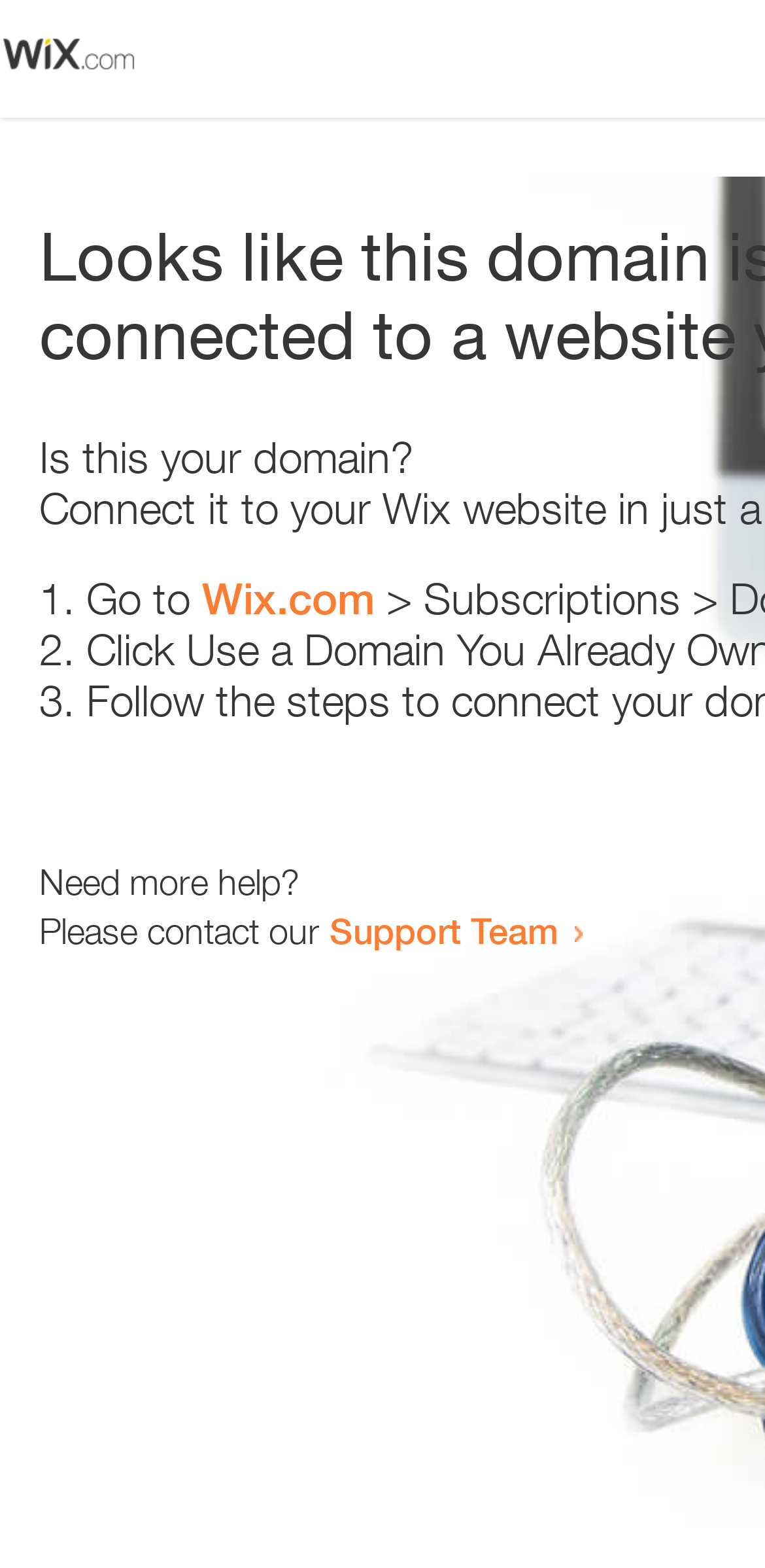What is the domain in question?
Could you please answer the question thoroughly and with as much detail as possible?

The webpage is asking 'Is this your domain?' which implies that the domain in question is the one being referred to.